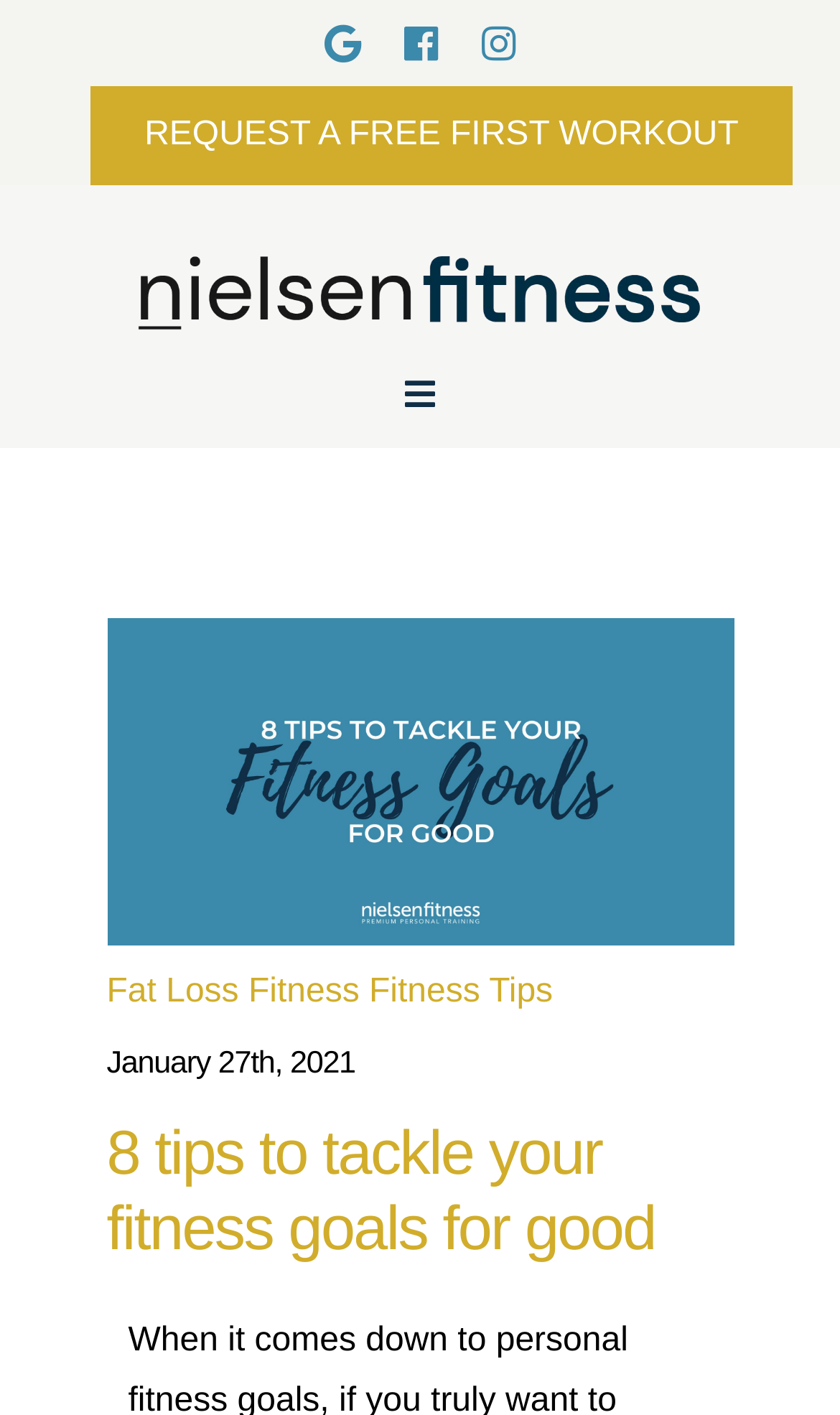Find the bounding box coordinates of the UI element according to this description: "REQUEST A FREE FIRST WORKOUT".

[0.108, 0.061, 0.943, 0.131]